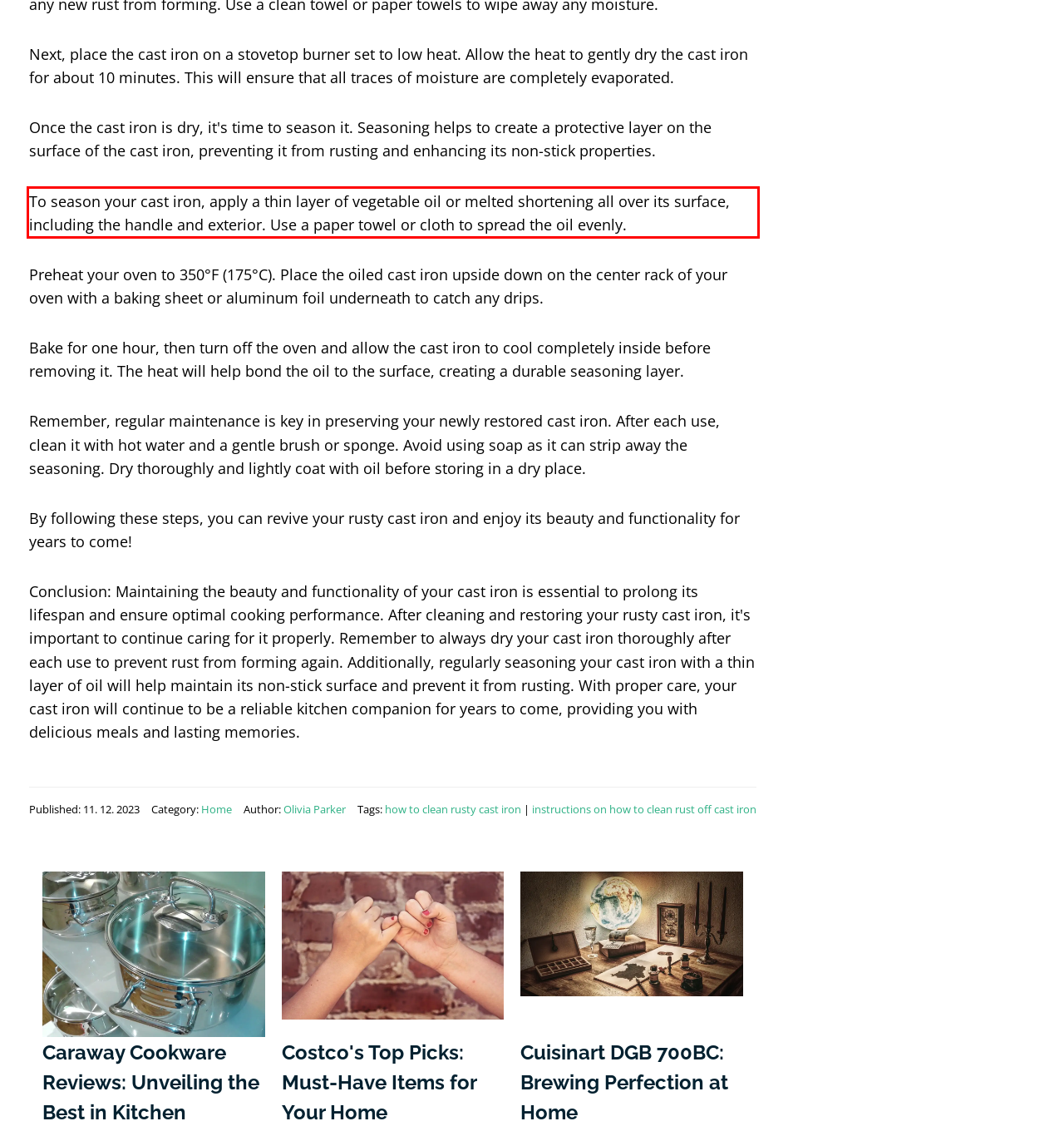By examining the provided screenshot of a webpage, recognize the text within the red bounding box and generate its text content.

To season your cast iron, apply a thin layer of vegetable oil or melted shortening all over its surface, including the handle and exterior. Use a paper towel or cloth to spread the oil evenly.